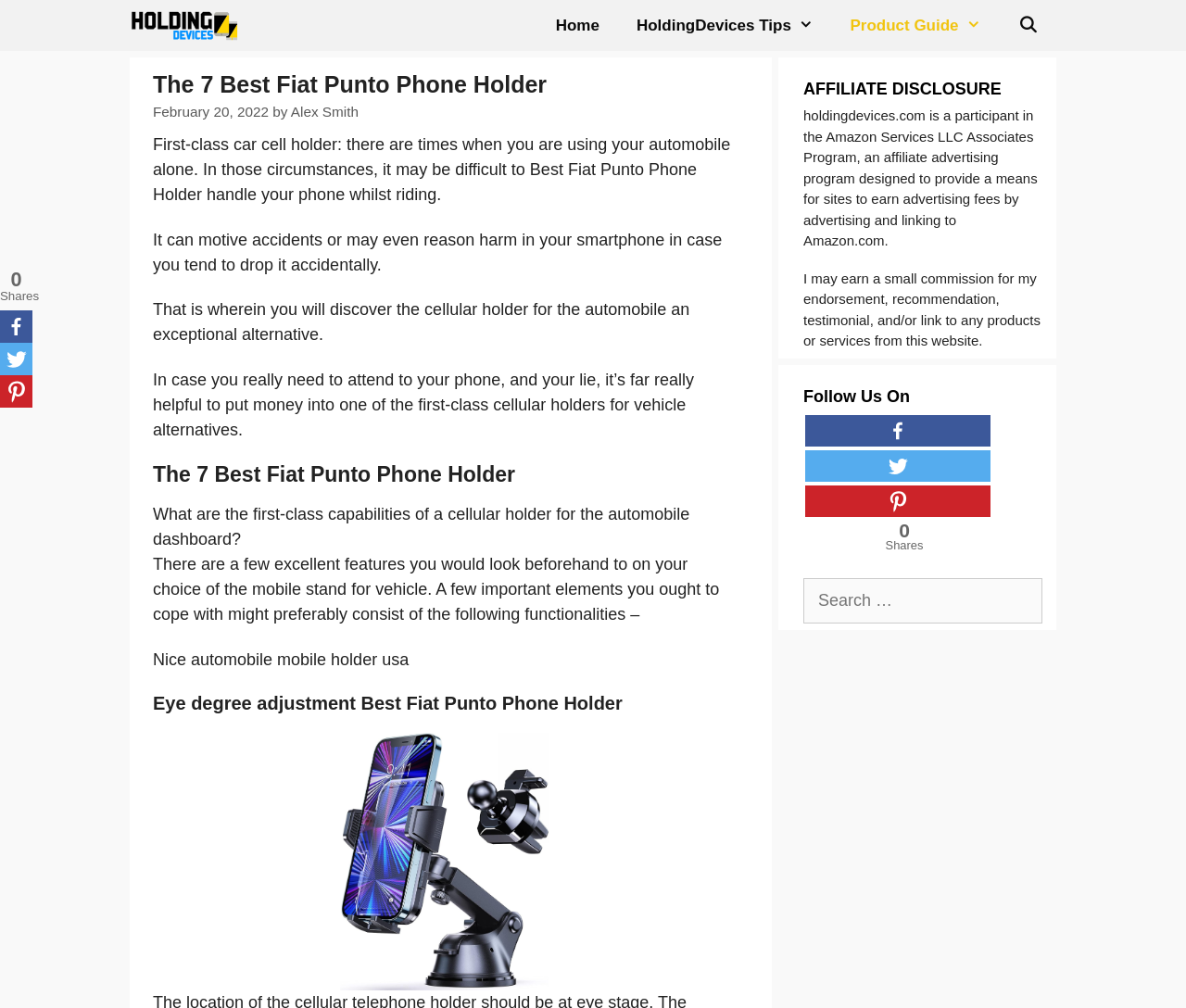What features should a good car phone holder have?
Please provide a single word or phrase as the answer based on the screenshot.

Adjustable eye level